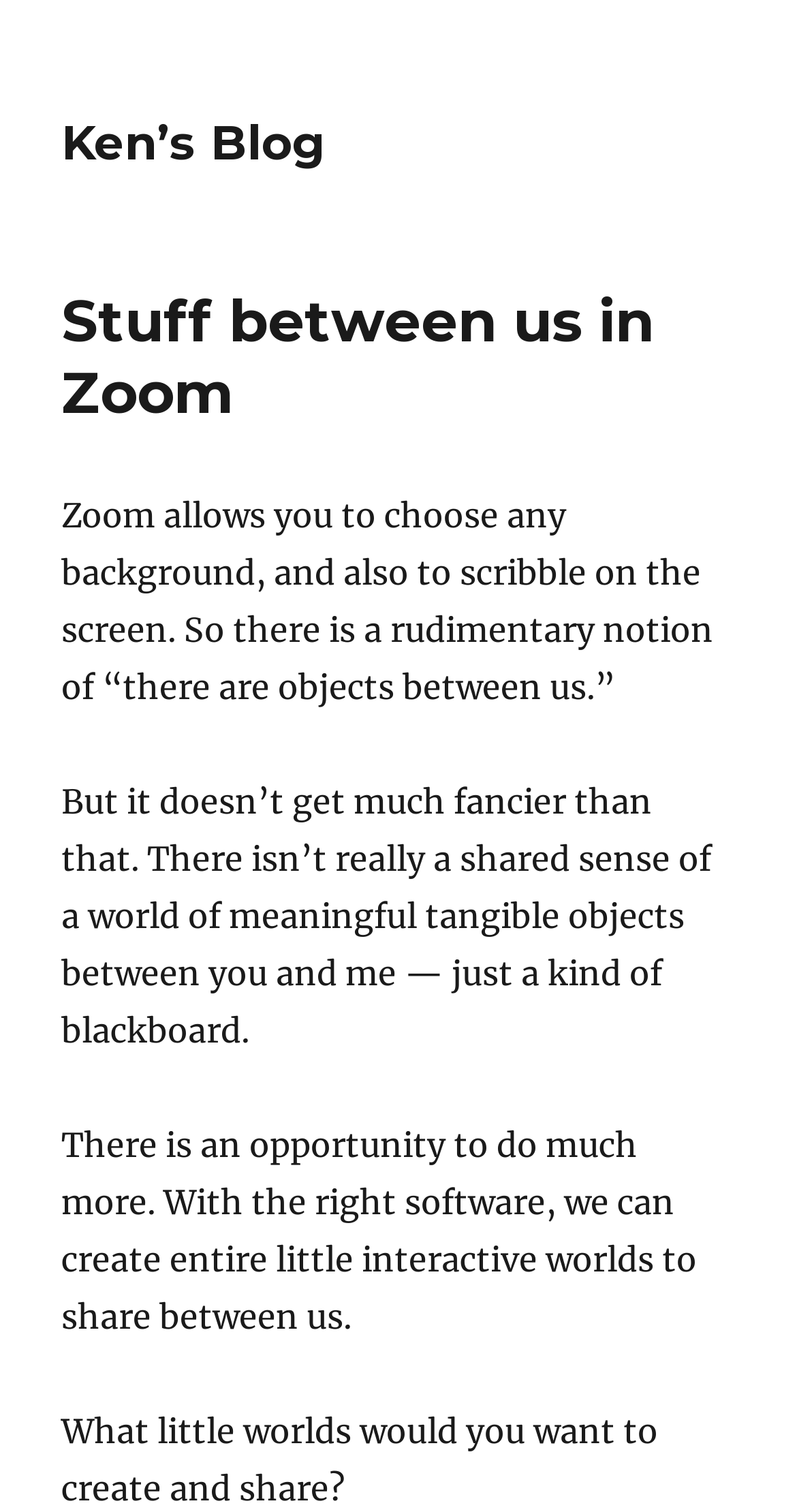Identify and extract the main heading of the webpage.

Stuff between us in Zoom